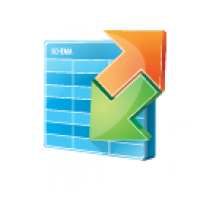Explain what the image portrays in a detailed manner.

This image represents the logo for "dbForge Schema Compare for MySQL," a powerful tool designed to compare, synchronize, and manage MySQL database schemas efficiently. The logo features a stylized blue table icon with vibrant green and orange arrows circling the table, symbolizing the comparison and synchronization processes. This image is intended to visually convey the functionality of the software, emphasizing its role in database management and schema analysis. The accompanying product offers users an efficient solution for identifying and mitigating discrepancies within their MySQL database structures, making it a valuable asset for database administrators and developers.